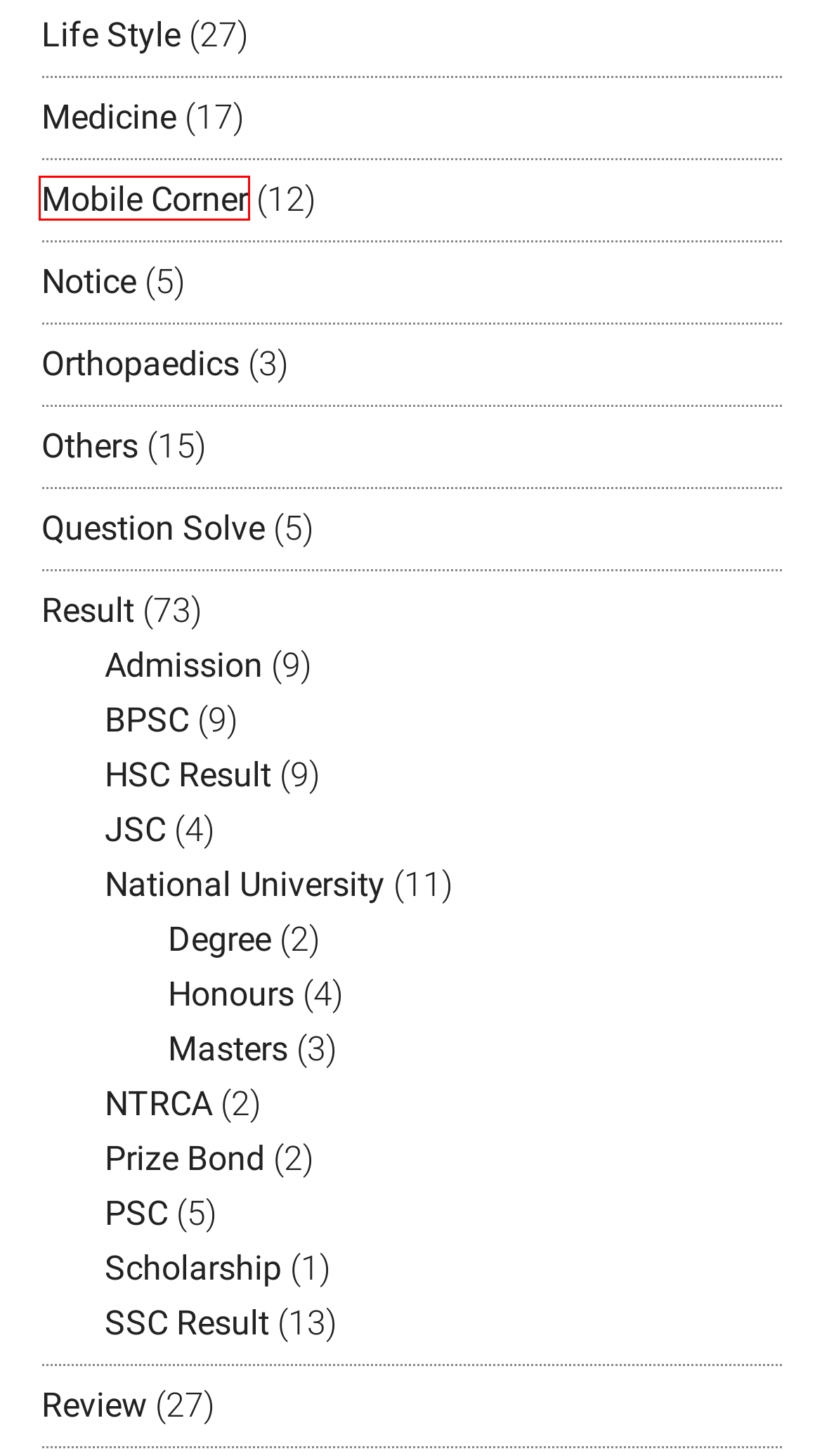Review the webpage screenshot provided, noting the red bounding box around a UI element. Choose the description that best matches the new webpage after clicking the element within the bounding box. The following are the options:
A. Life Style Category - Bangladesh Result
B. JSC Category - Bangladesh Result
C. Degree Result | National University
D. Scholarship Category - Bangladesh Result
E. Review Articles - Best and True Review Site - No Cheating
F. Mobile Corner Category - Bangladesh Result
G. Honours Category - Bangladesh Result
H. National University Category - Bangladesh Result

F